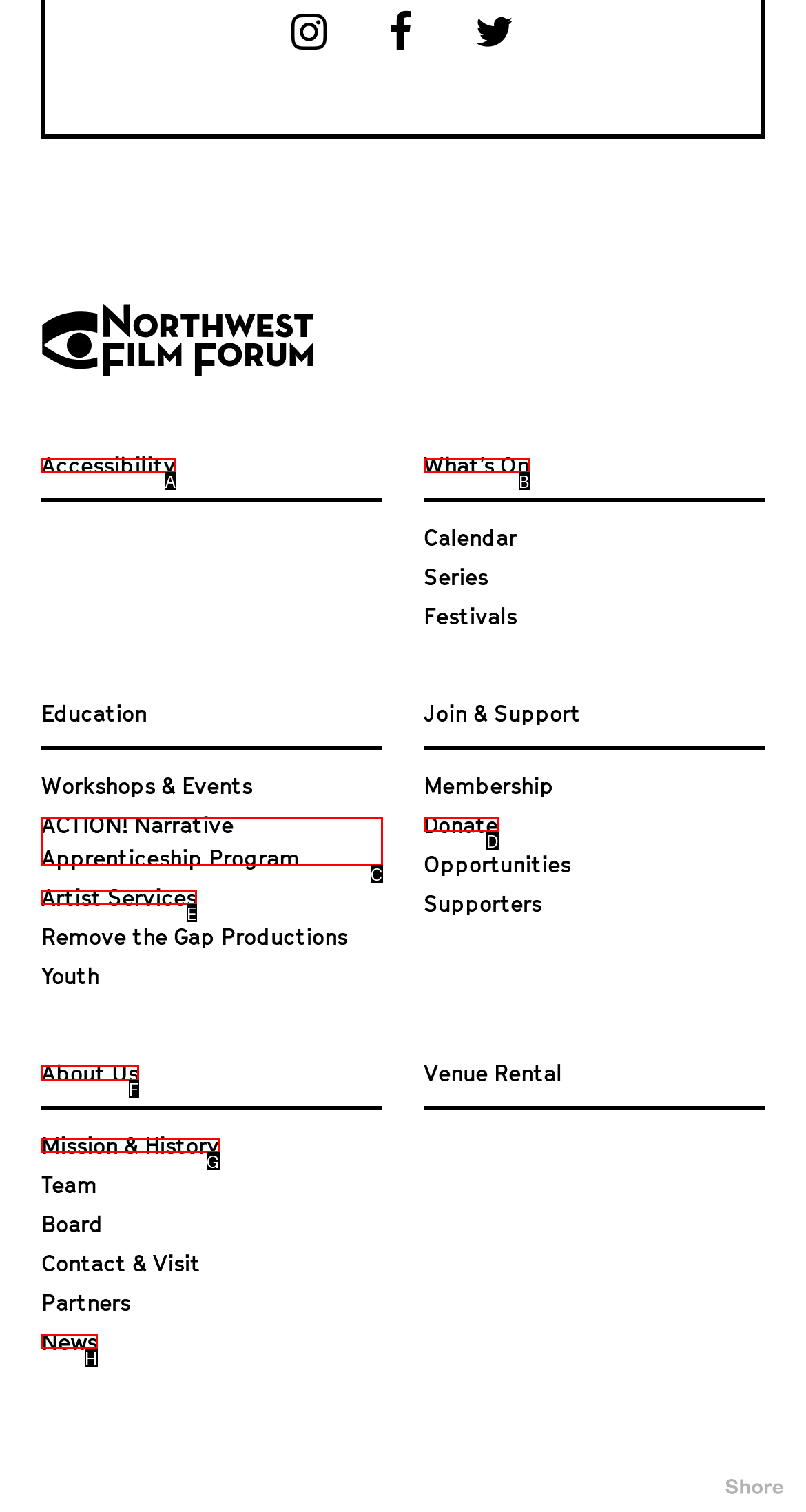Based on the description: Mission & History
Select the letter of the corresponding UI element from the choices provided.

G